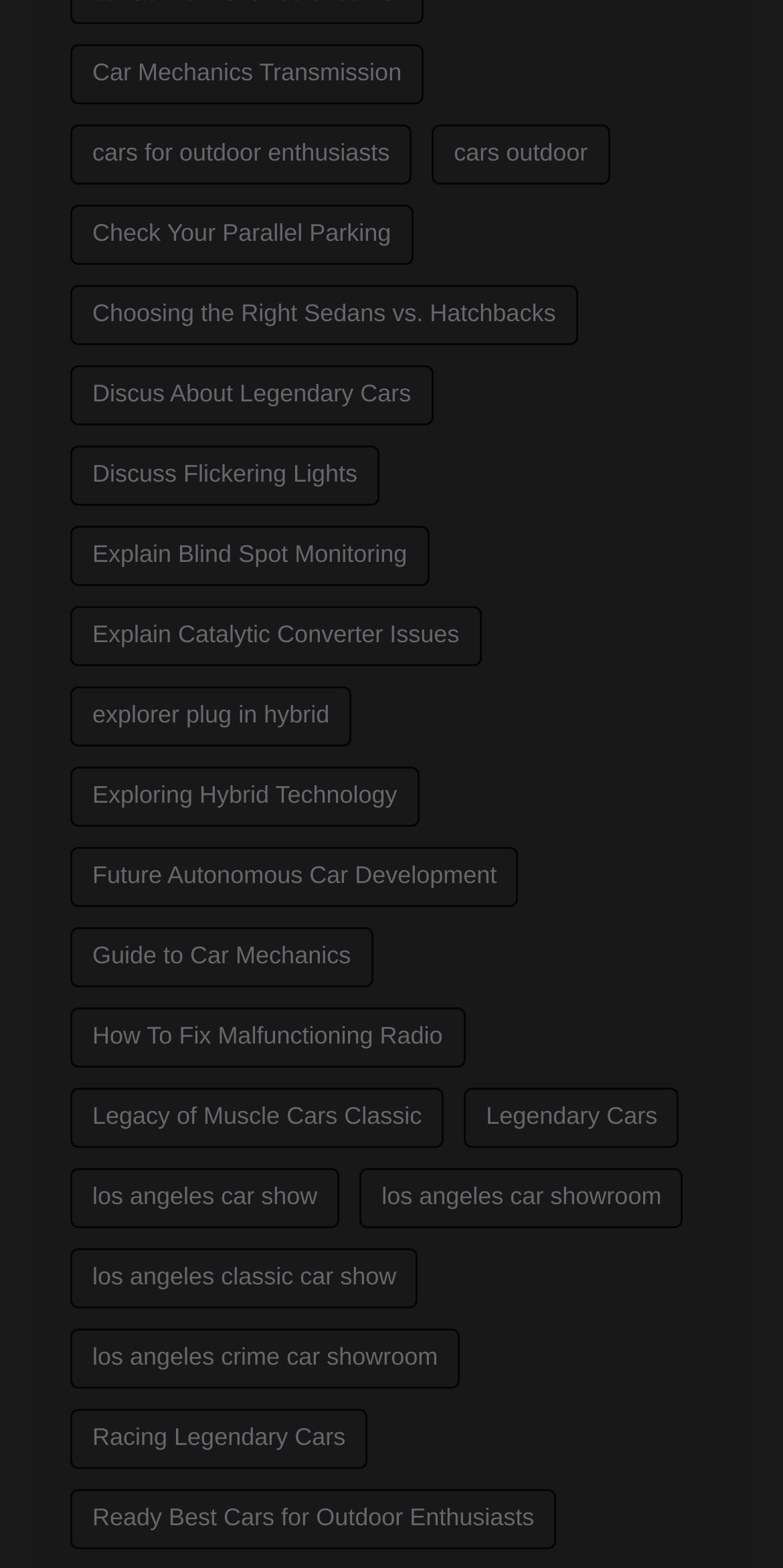Locate the bounding box coordinates of the element that needs to be clicked to carry out the instruction: "View cars for outdoor enthusiasts". The coordinates should be given as four float numbers ranging from 0 to 1, i.e., [left, top, right, bottom].

[0.09, 0.079, 0.526, 0.118]